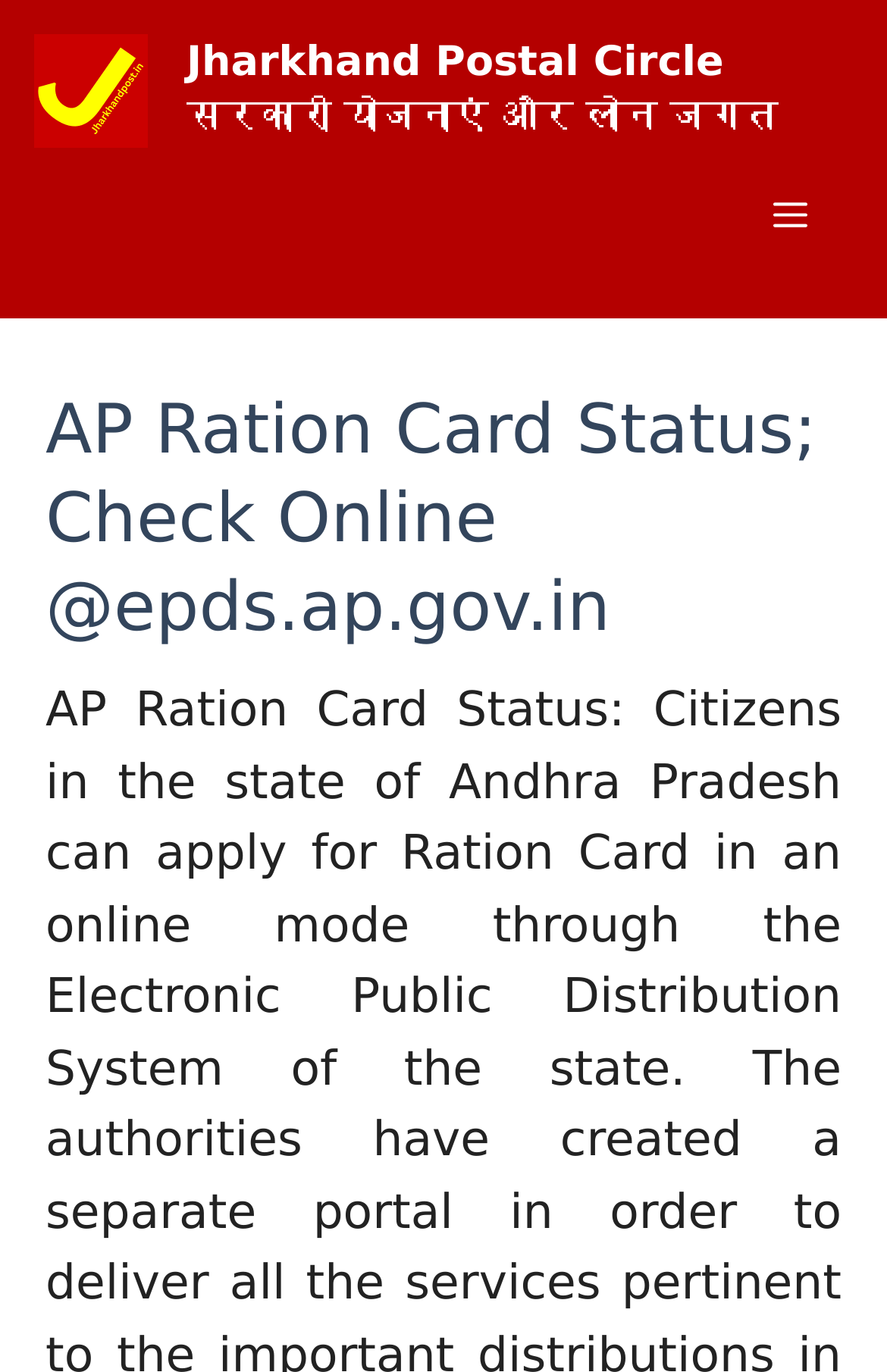What is the function of the button in the top-right corner?
Using the image, provide a detailed and thorough answer to the question.

The button in the top-right corner is a navigation button, which is indicated by the 'Mobile Toggle' element and the 'Menu' button. It is likely that clicking this button will expand or collapse the navigation menu.